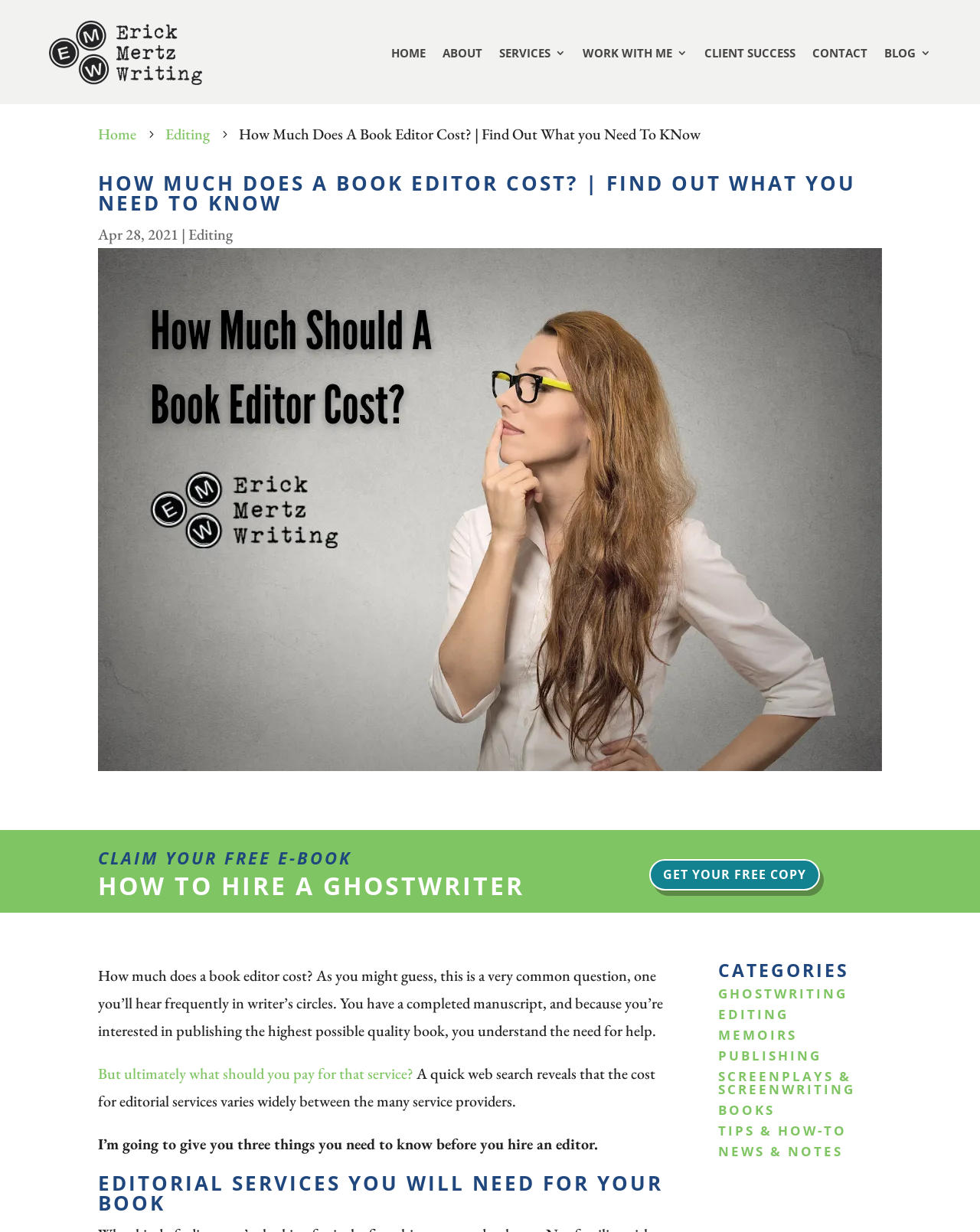Can you find the bounding box coordinates for the UI element given this description: "Projects"? Provide the coordinates as four float numbers between 0 and 1: [left, top, right, bottom].

None